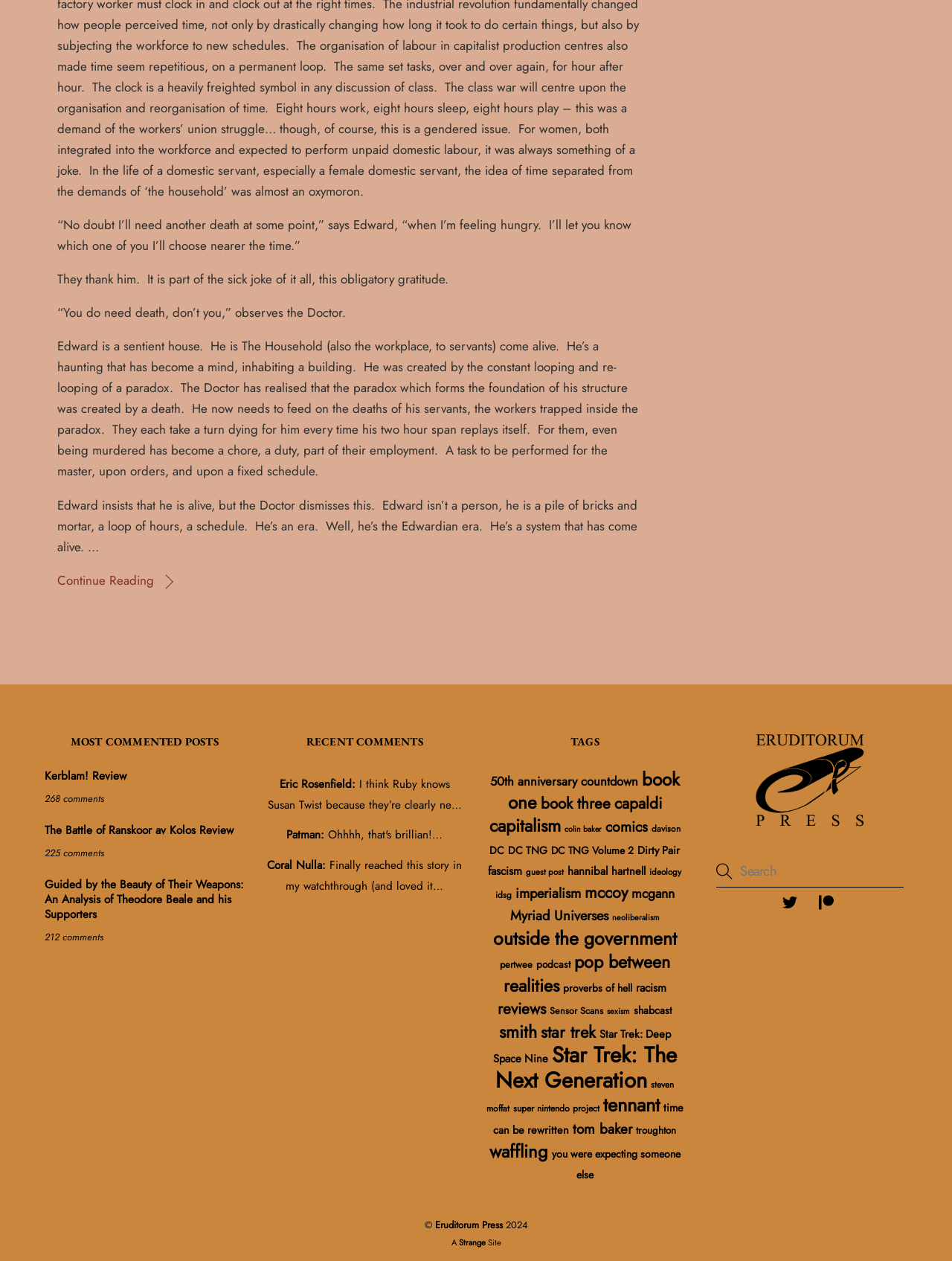What is the purpose of the 'Search' textbox?
Please give a detailed and elaborate answer to the question.

The textbox element with ID 188 is labeled as 'Search' and is likely used to search for content on the website. This is a common functionality found on many websites, and the presence of a search icon (image element with ID 247) next to the textbox further supports this conclusion.